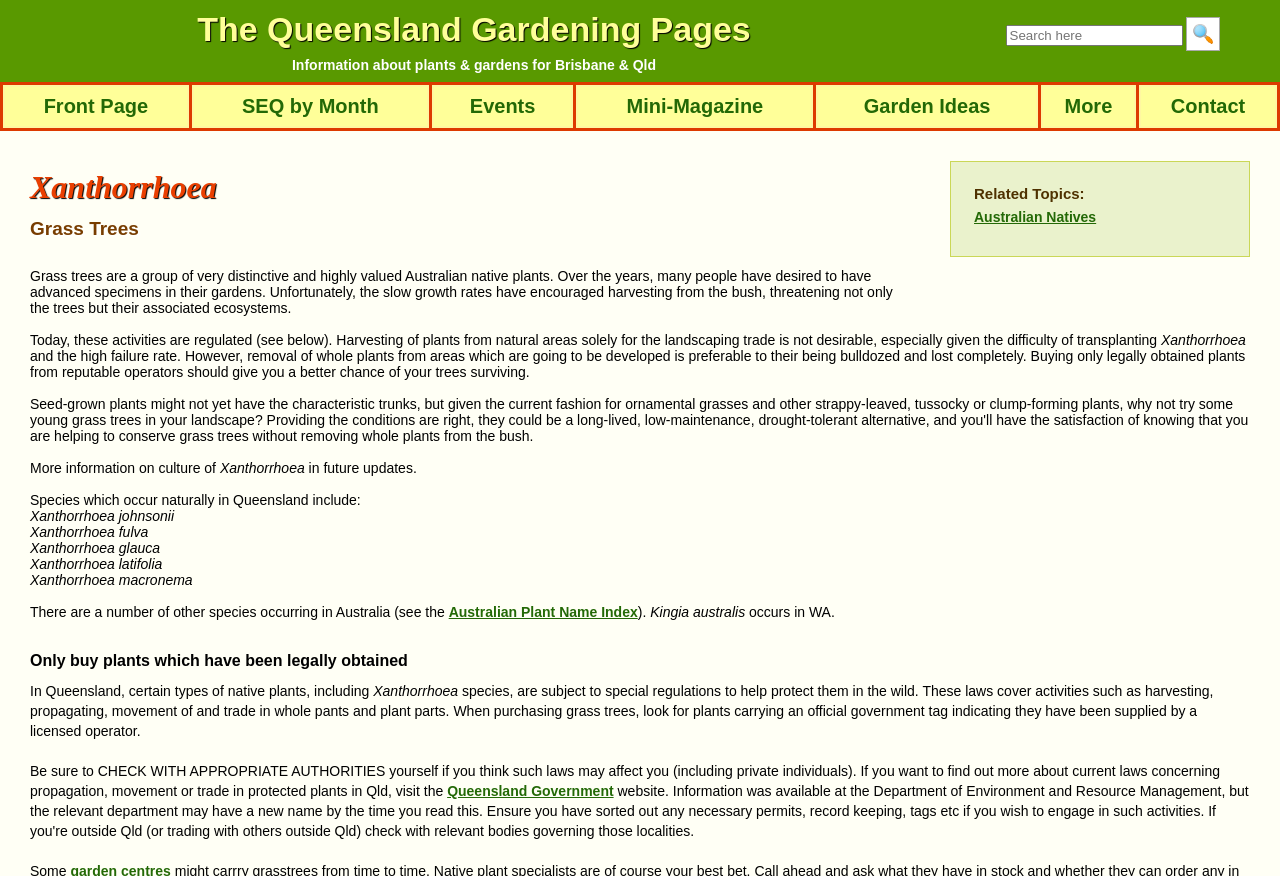What is the purpose of regulating harvesting of Xanthorrhoea?
Please provide a comprehensive answer based on the information in the image.

The webpage mentions that certain types of native plants, including Xanthorrhoea, are subject to special regulations to help protect them in the wild. This implies that the purpose of regulating harvesting is to prevent over-harvesting and protect the plants and their ecosystems.